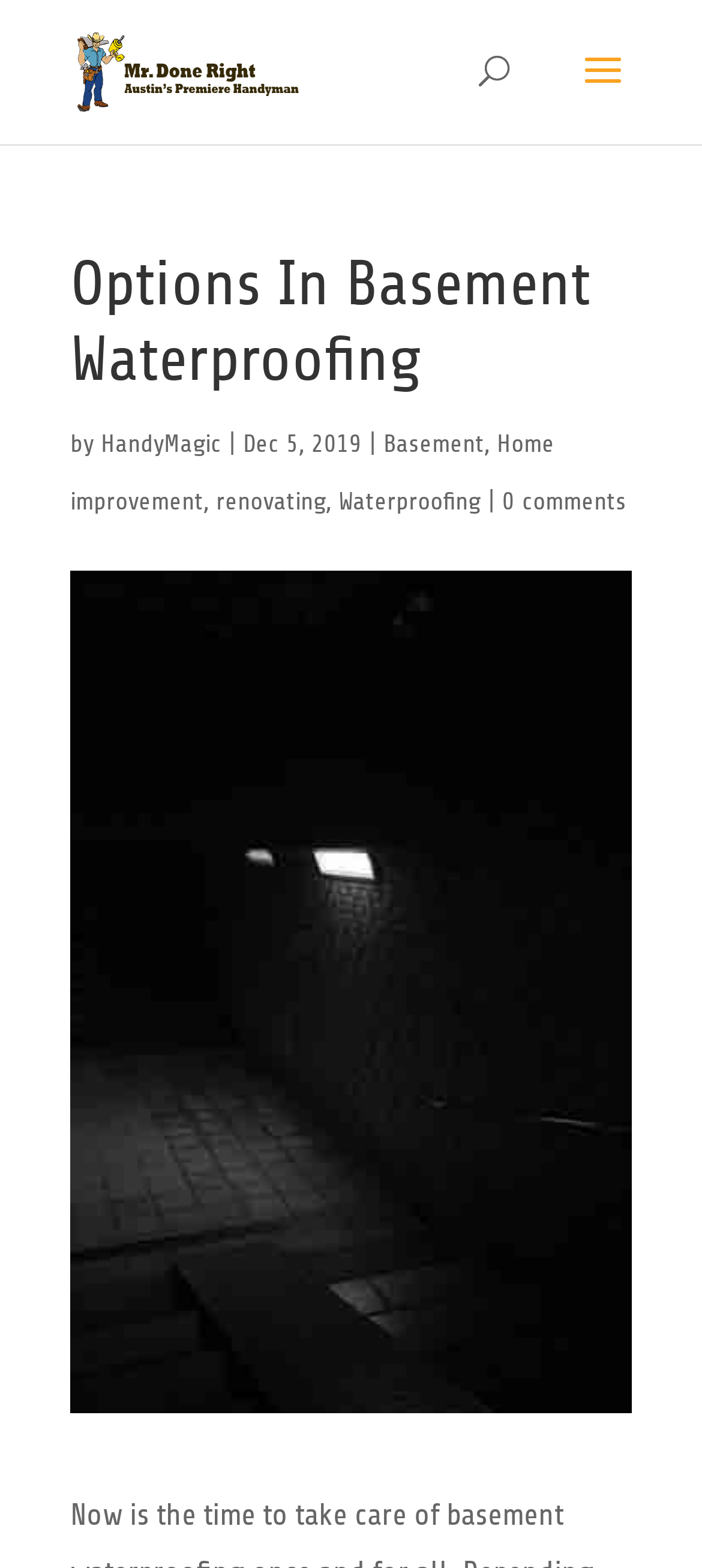What is the name of the handyman service?
Provide a detailed and well-explained answer to the question.

I found the answer by looking at the text next to the 'by' keyword, which indicates the author or provider of the content. In this case, it's a handyman service called HandyMagic.